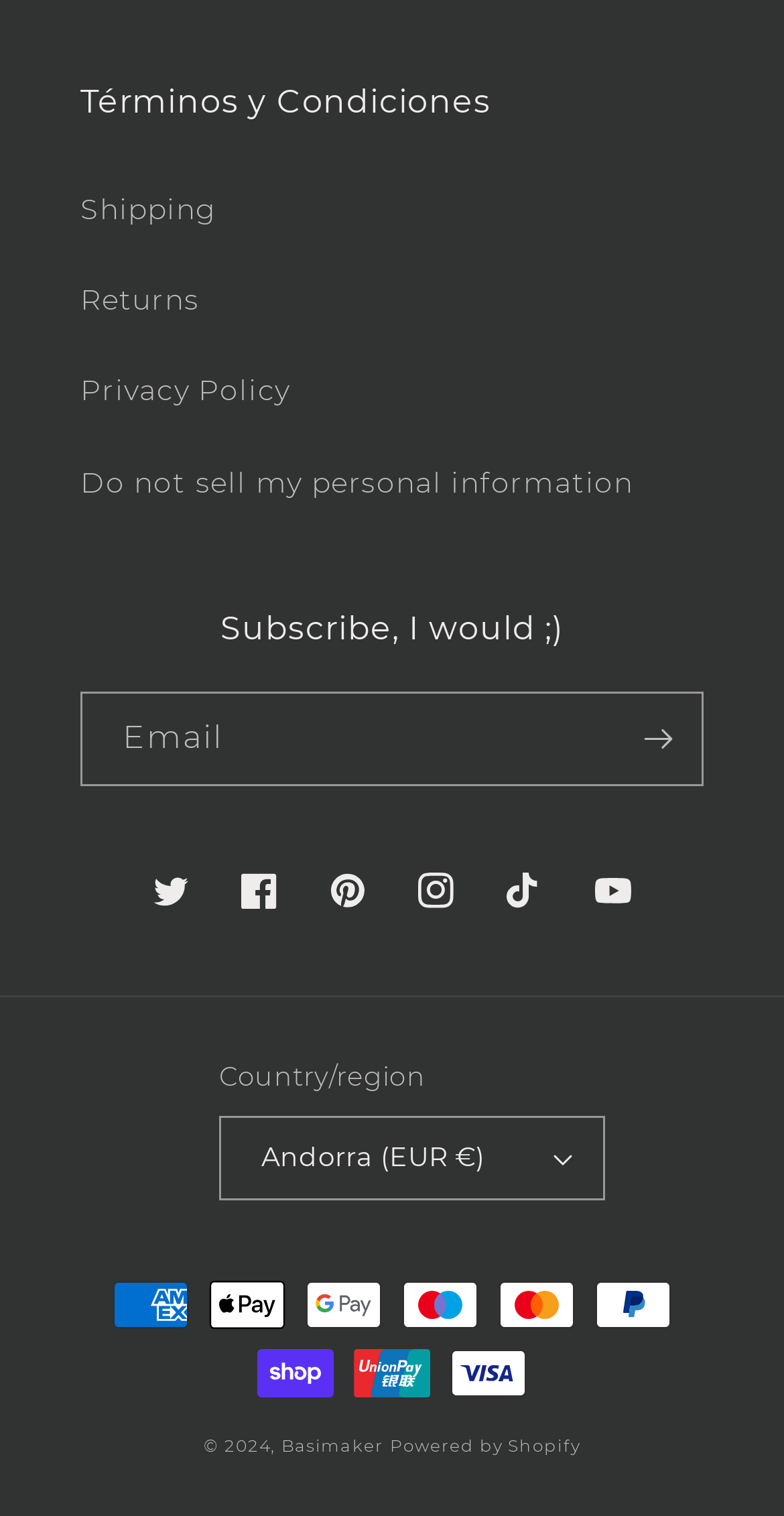Please determine the bounding box coordinates of the clickable area required to carry out the following instruction: "View the Privacy Policy". The coordinates must be four float numbers between 0 and 1, represented as [left, top, right, bottom].

[0.103, 0.229, 0.897, 0.289]